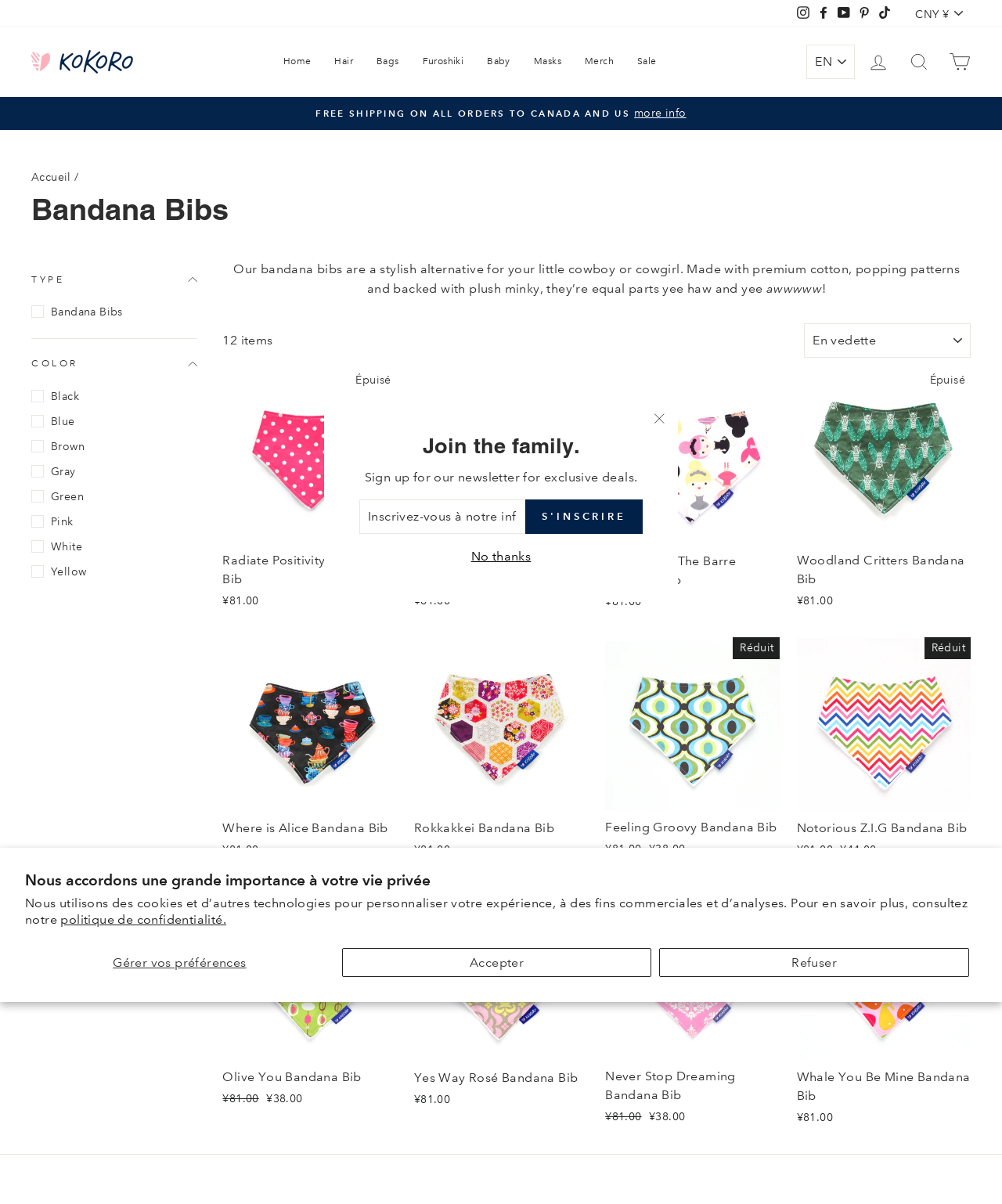Give a comprehensive overview of the webpage, including key elements.

This webpage appears to be an e-commerce website selling bandana bibs for babies. At the top of the page, there is a notification bar with a message about privacy and cookies, accompanied by buttons to manage preferences, accept, or refuse. Below this, there are links to social media platforms and a currency selector.

The main content of the page is divided into sections. The first section has a heading "Bandana Bibs" and a brief description of the product. Below this, there are filters to sort the products by type and color.

The product list displays 12 items, each with a link to the product details, an image, and a price. Some products are marked as "Épuisé" (out of stock), while others have a discounted price. The products are arranged in a grid layout, with three columns.

At the bottom of the page, there is a newsletter signup section with a heading "Join the family" and a text input field to enter an email address. There are also buttons to sign up or decline the offer.

Throughout the page, there are various navigation elements, including a breadcrumbs navigation bar, a primary navigation menu, and links to other sections of the website, such as "Home", "Hair", "Bags", and "Sale".